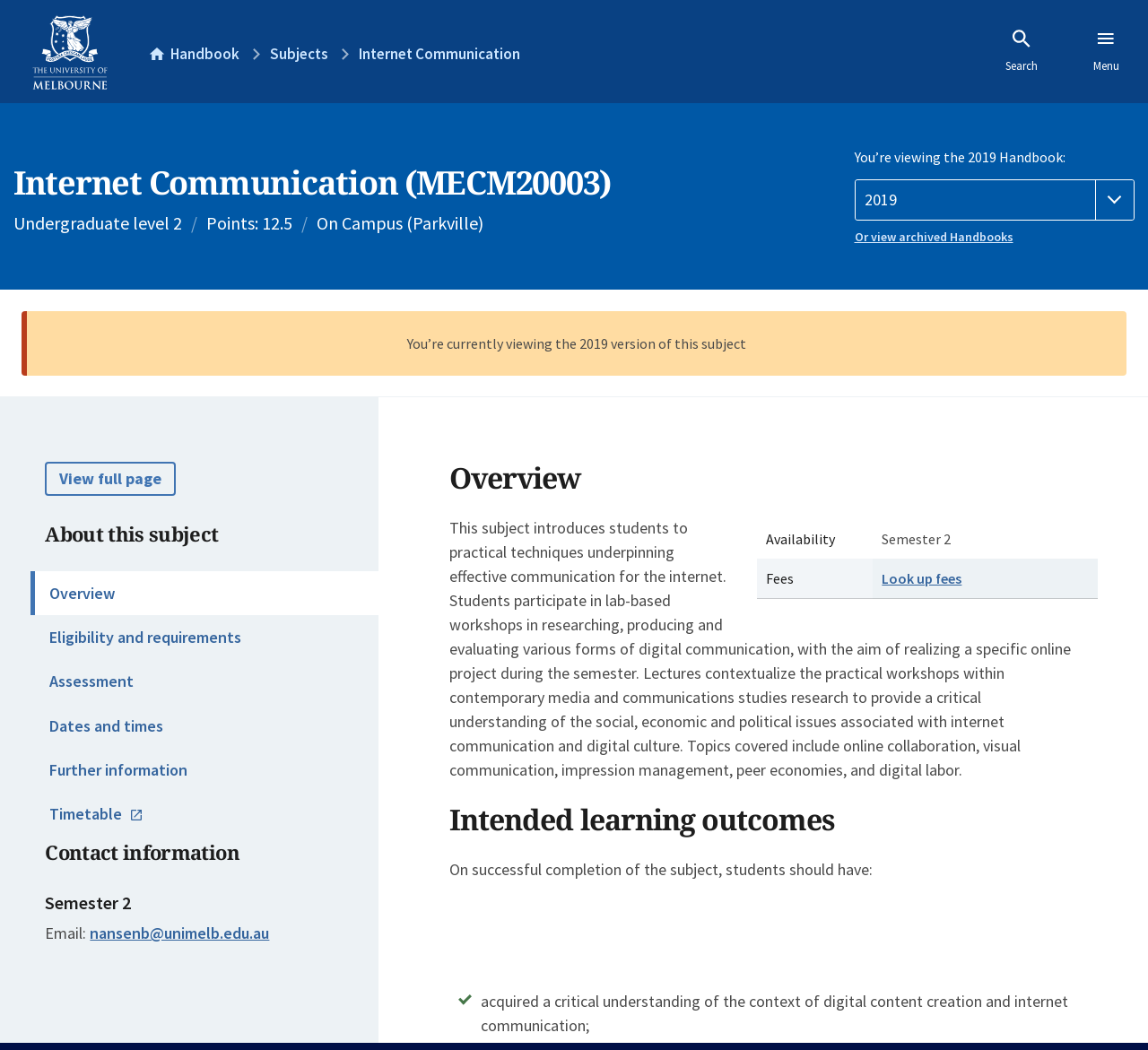Determine the bounding box coordinates for the UI element described. Format the coordinates as (top-left x, top-left y, bottom-right x, bottom-right y) and ensure all values are between 0 and 1. Element description: Overview

[0.027, 0.544, 0.33, 0.586]